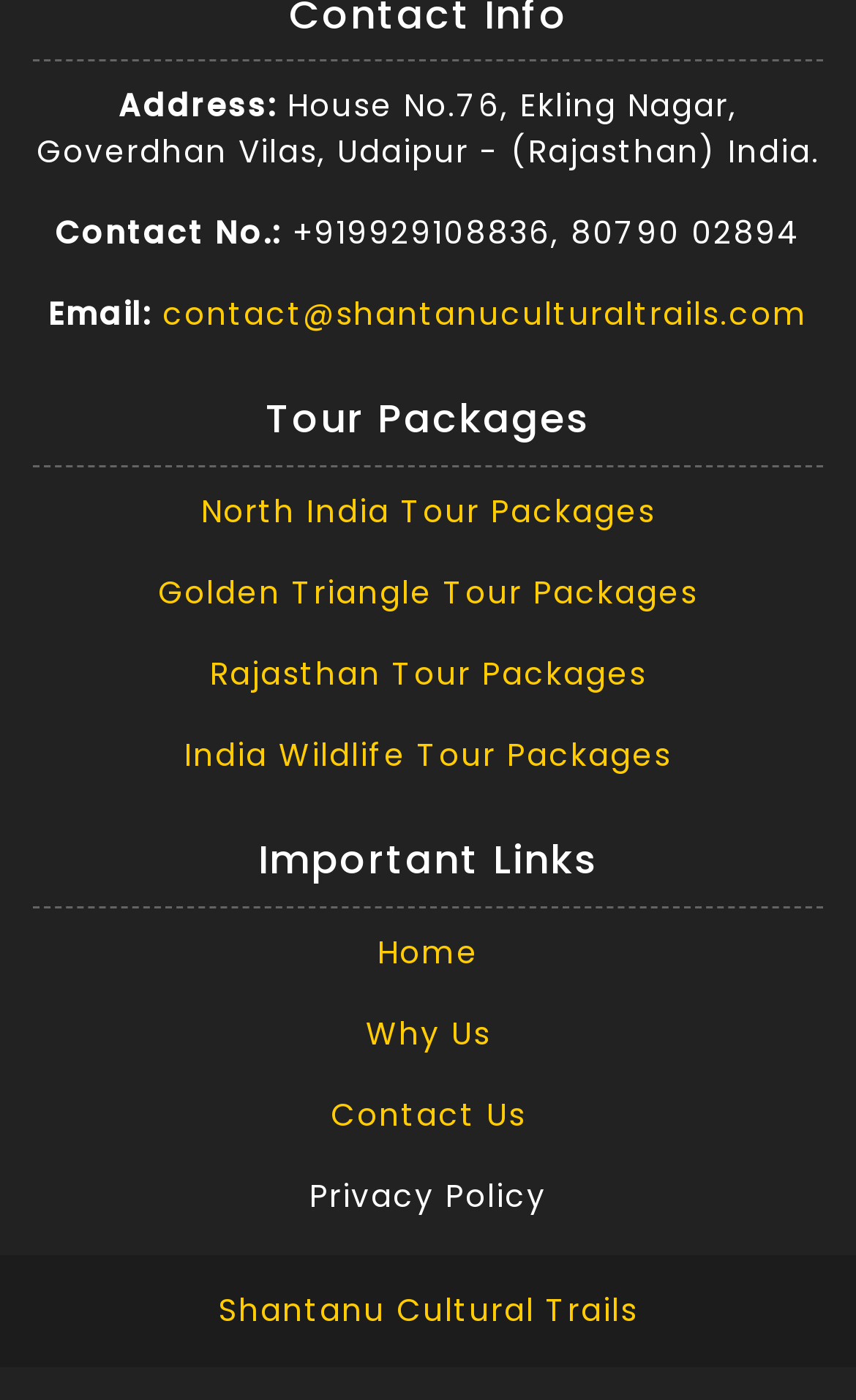What type of tour packages are offered by Shantanu Cultural Trails?
Give a thorough and detailed response to the question.

I found the types of tour packages by looking at the link elements under the 'Tour Packages' heading, which lists different types of tour packages offered by Shantanu Cultural Trails.